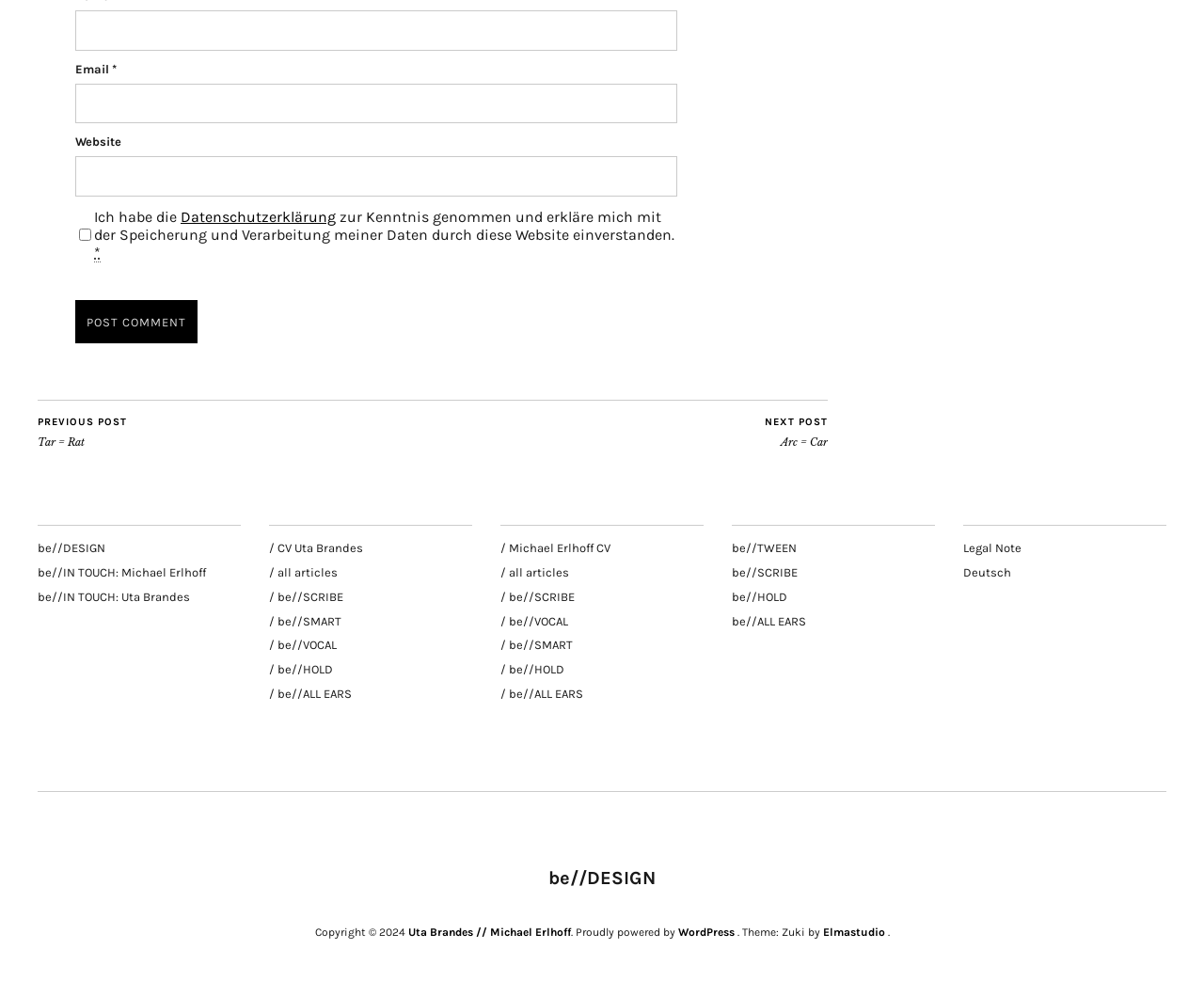Specify the bounding box coordinates of the area that needs to be clicked to achieve the following instruction: "Click the 'Post Comment' button".

[0.062, 0.301, 0.164, 0.344]